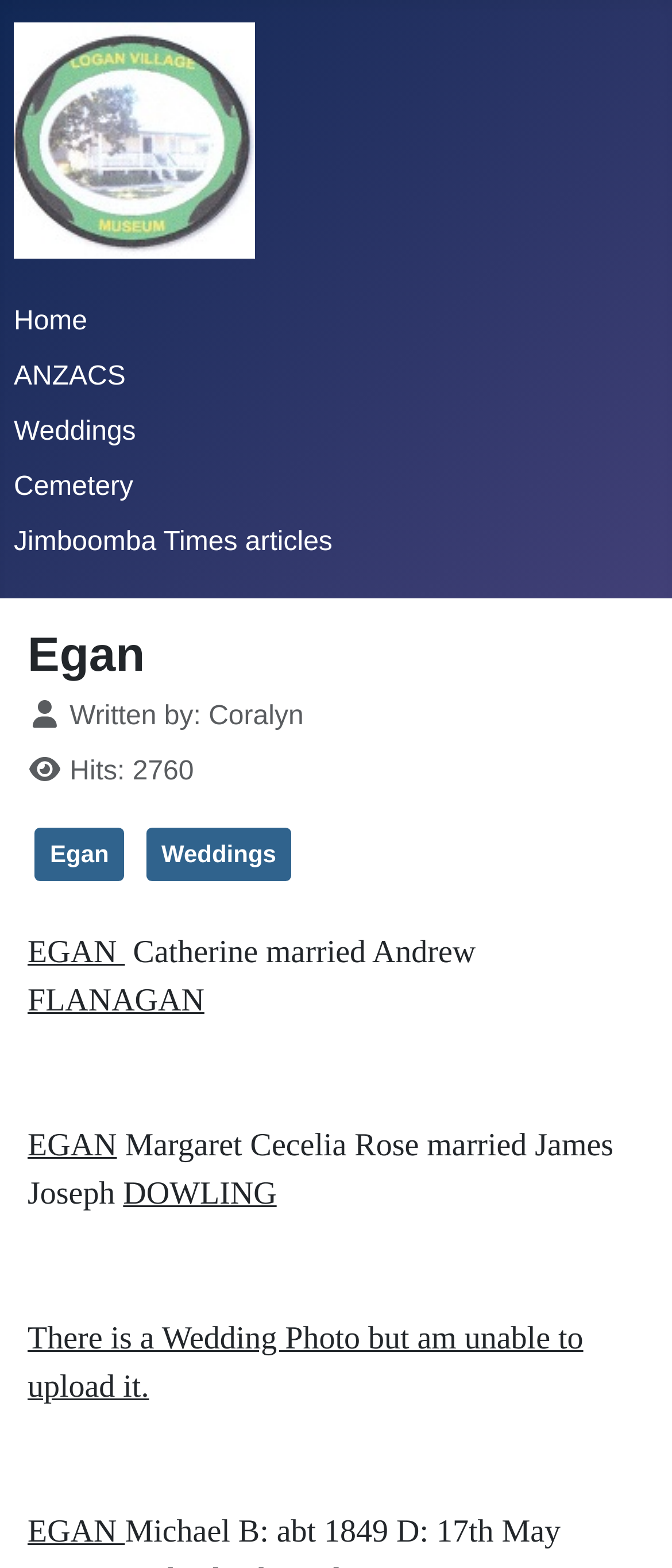Give a concise answer using one word or a phrase to the following question:
How many hits does the article have?

2760